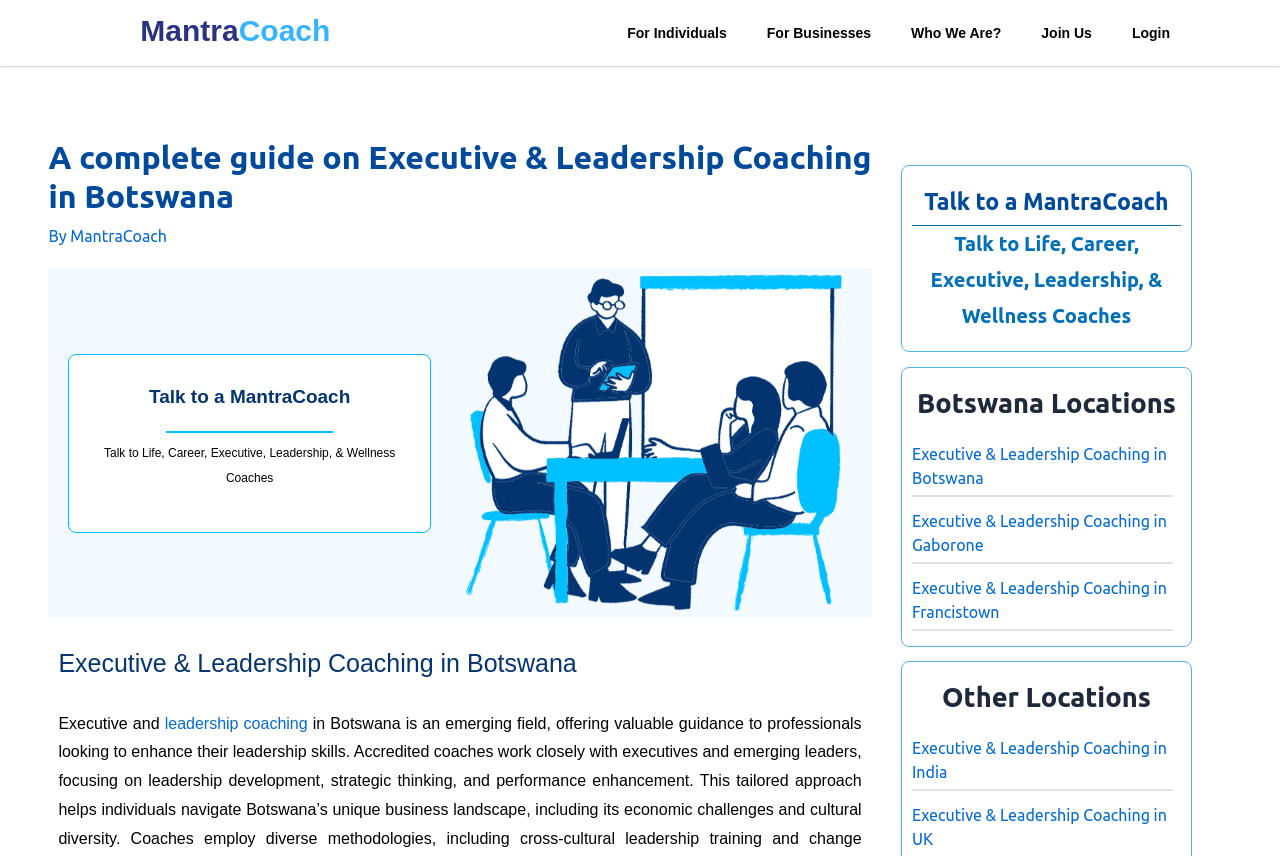Give a complete and precise description of the webpage's appearance.

This webpage is a comprehensive guide to executive and leadership coaching in Botswana. At the top, there is a navigation menu with links to "For Individuals", "For Businesses", "Who We Are?", "Join Us", and "Login". Below the navigation menu, there is a header section with a heading that reads "A complete guide on Executive & Leadership Coaching in Botswana" followed by the text "By MantraCoach".

The main content of the webpage is divided into several sections. The first section has a heading "Talk to a MantraCoach" and a subheading that describes the types of coaches available. Below this section, there is a heading "Executive & Leadership Coaching in Botswana" followed by a brief description of executive and leadership coaching.

On the right side of the webpage, there are two complementary sections. The top section has a heading "Talk to a MantraCoach" and a subheading similar to the one in the main content section. The bottom section has a heading "Botswana Locations" with links to coaching services in different locations in Botswana, including Gaborone and Francistown. There is also a section for "Other Locations" with links to coaching services in India and the UK.

There are several images on the webpage, including a logo for MantraCoach at the top. The overall layout is organized, with clear headings and concise text, making it easy to navigate and find information.